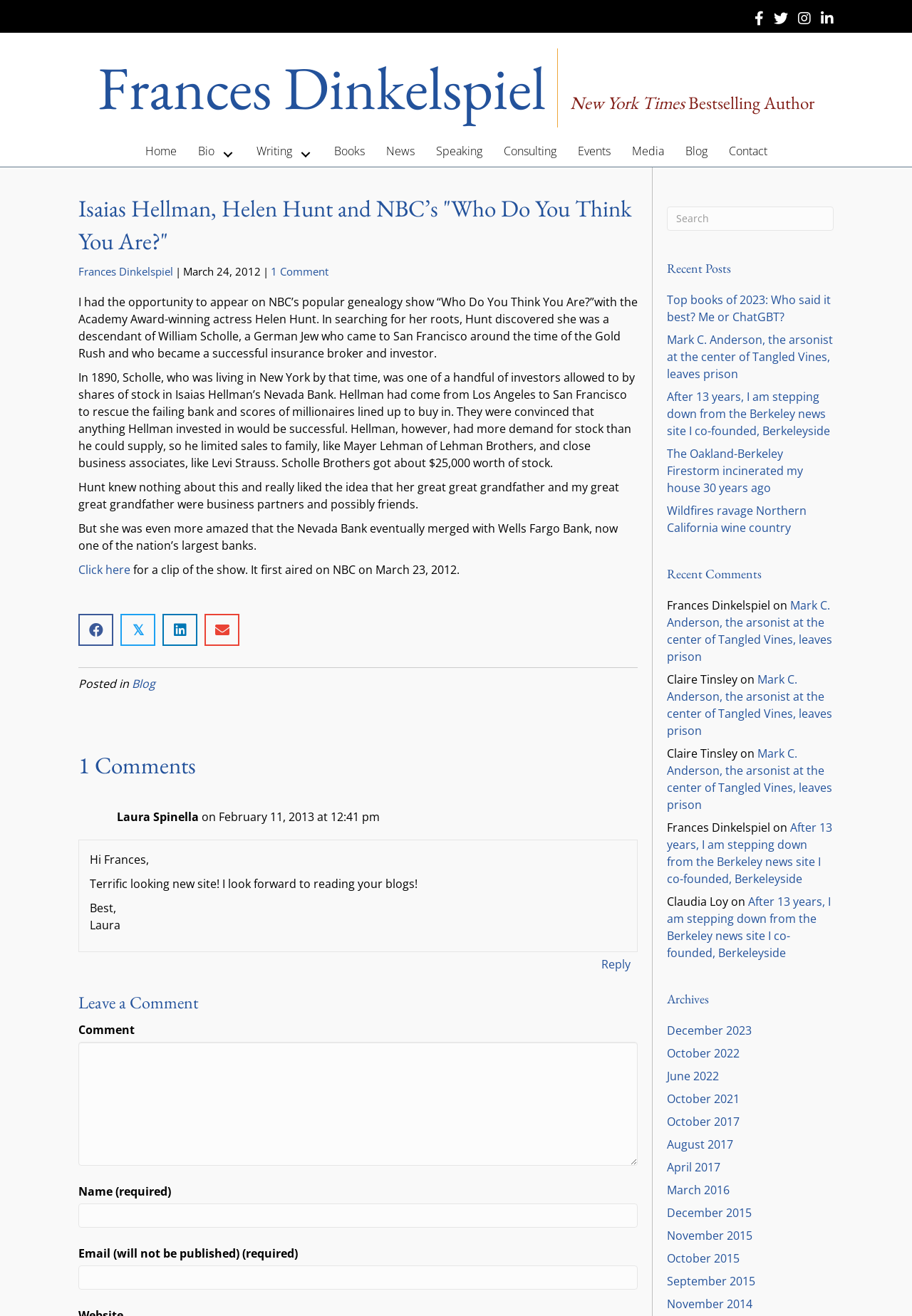Please specify the bounding box coordinates of the element that should be clicked to execute the given instruction: 'Click on the 'Reply to Laura Spinella' link'. Ensure the coordinates are four float numbers between 0 and 1, expressed as [left, top, right, bottom].

[0.655, 0.724, 0.695, 0.741]